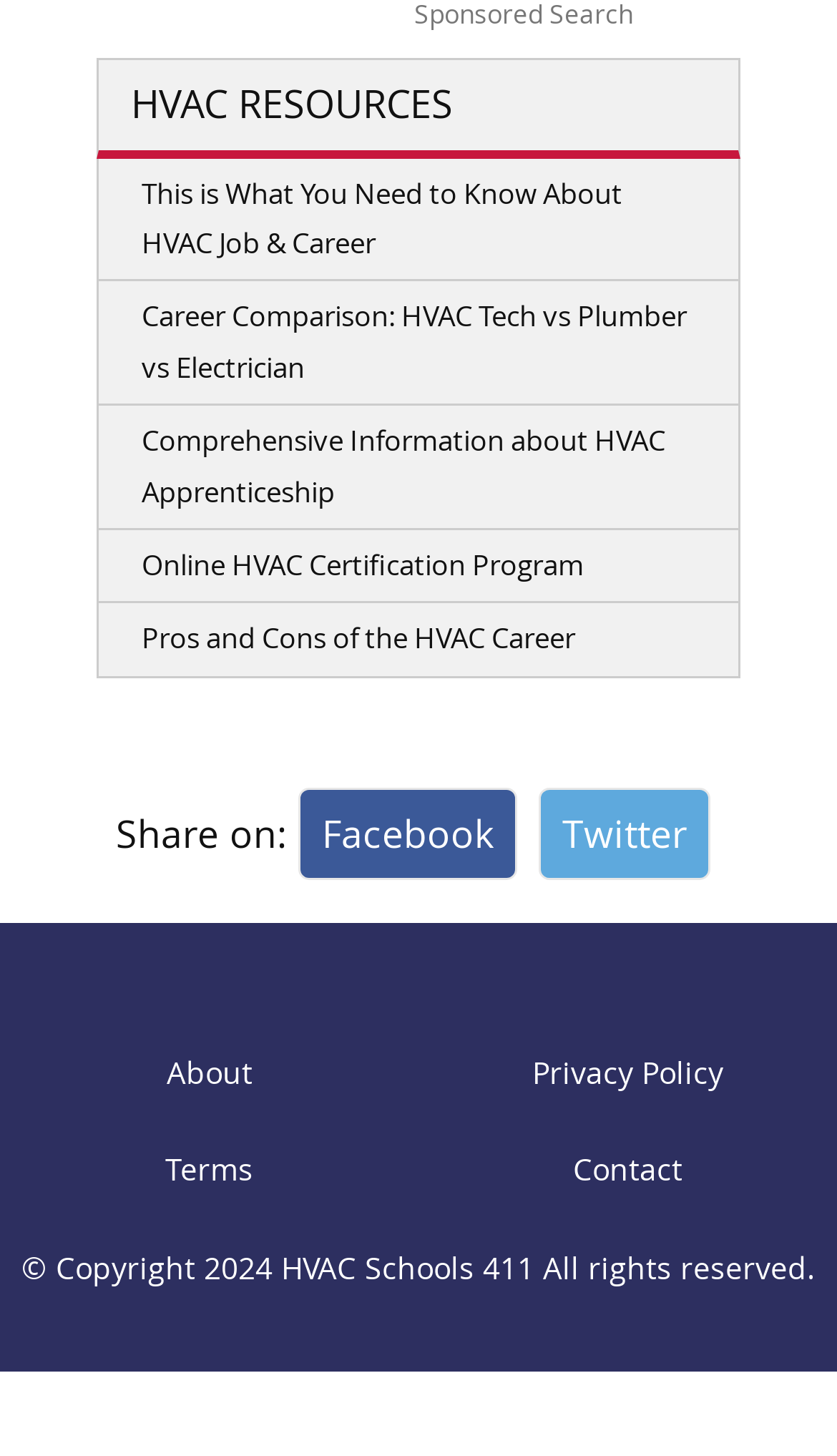Please predict the bounding box coordinates (top-left x, top-left y, bottom-right x, bottom-right y) for the UI element in the screenshot that fits the description: HVAC Schools 411

[0.336, 0.856, 0.638, 0.884]